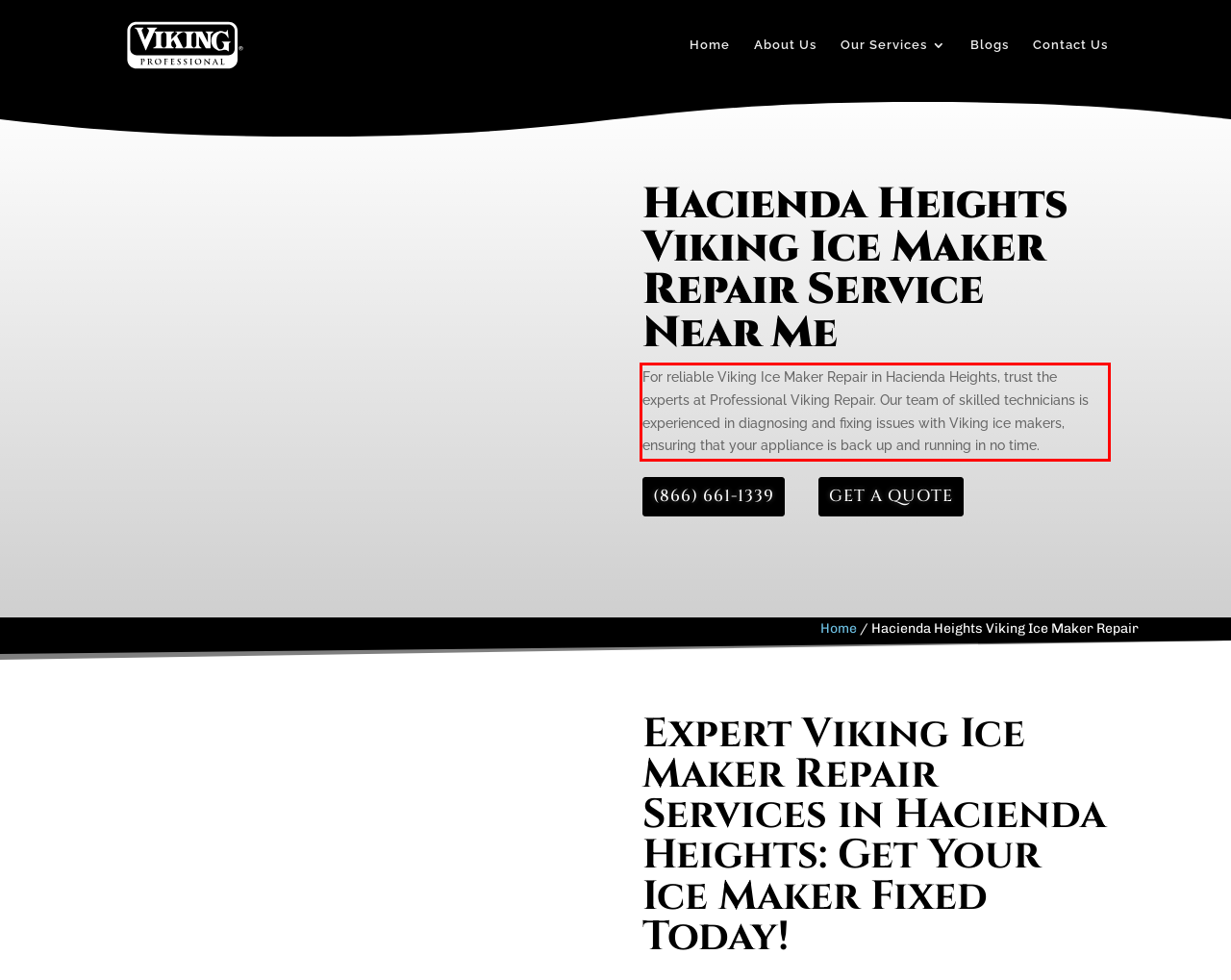The screenshot provided shows a webpage with a red bounding box. Apply OCR to the text within this red bounding box and provide the extracted content.

For reliable Viking Ice Maker Repair in Hacienda Heights, trust the experts at Professional Viking Repair. Our team of skilled technicians is experienced in diagnosing and fixing issues with Viking ice makers, ensuring that your appliance is back up and running in no time.